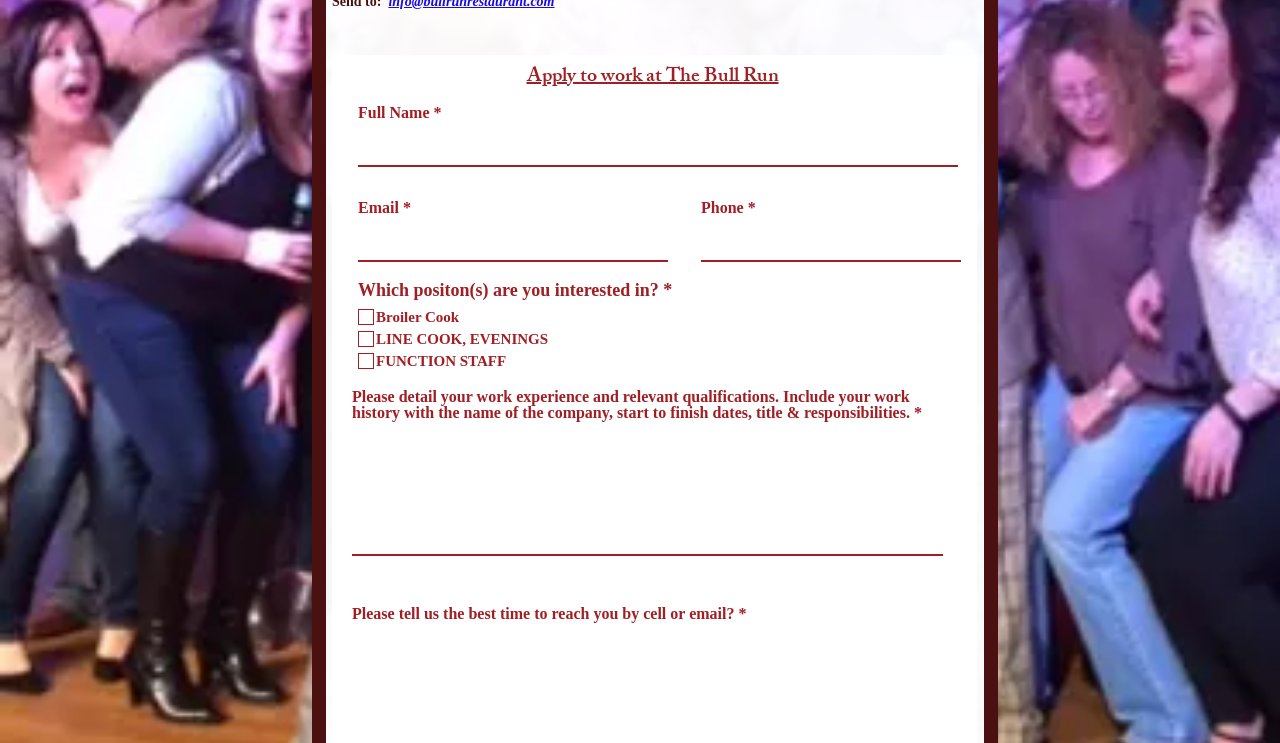What is the second question asked on this form?
Answer the question with a single word or phrase by looking at the picture.

Email